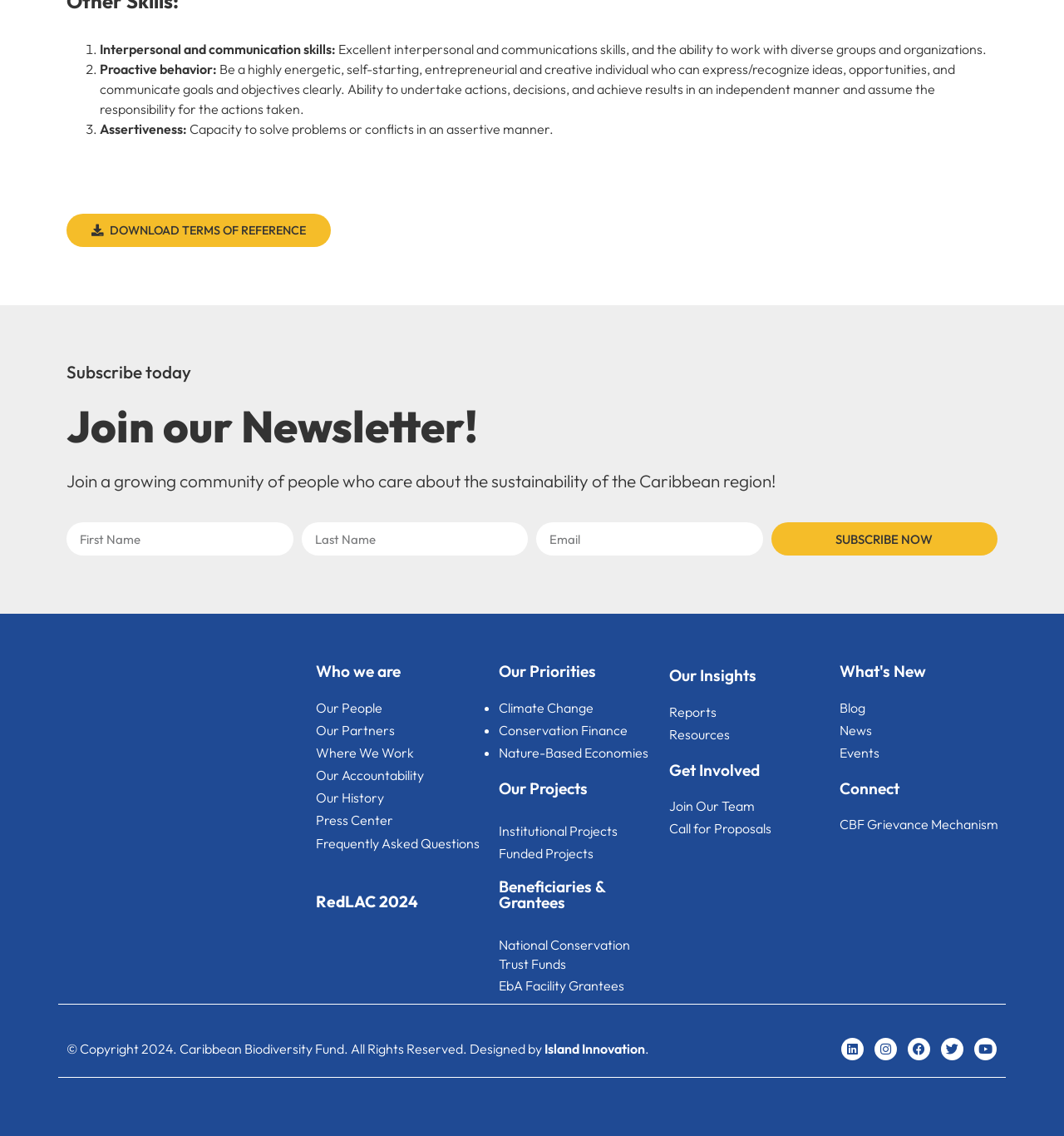Identify the bounding box for the UI element that is described as follows: "ThemeIsle".

None